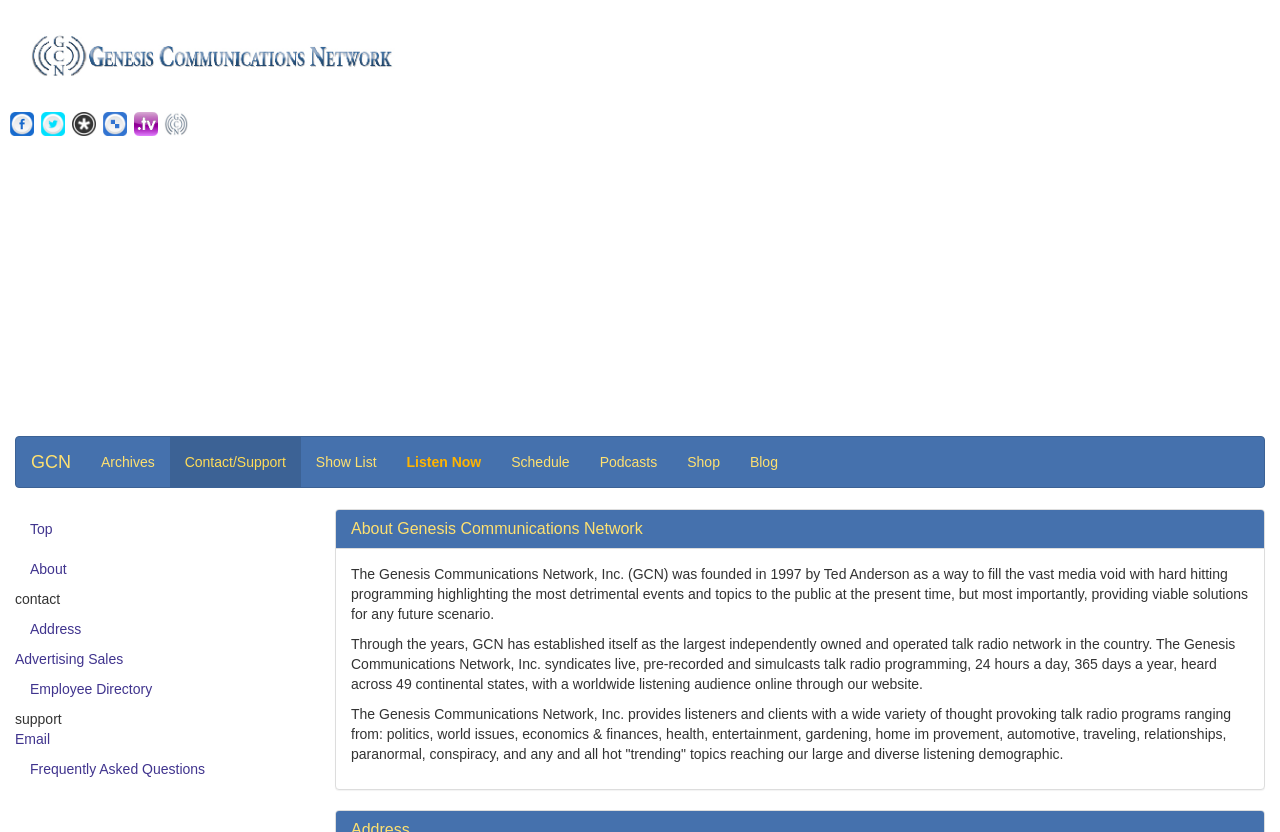What is the purpose of the network?
Using the information from the image, give a concise answer in one word or a short phrase.

Providing viable solutions